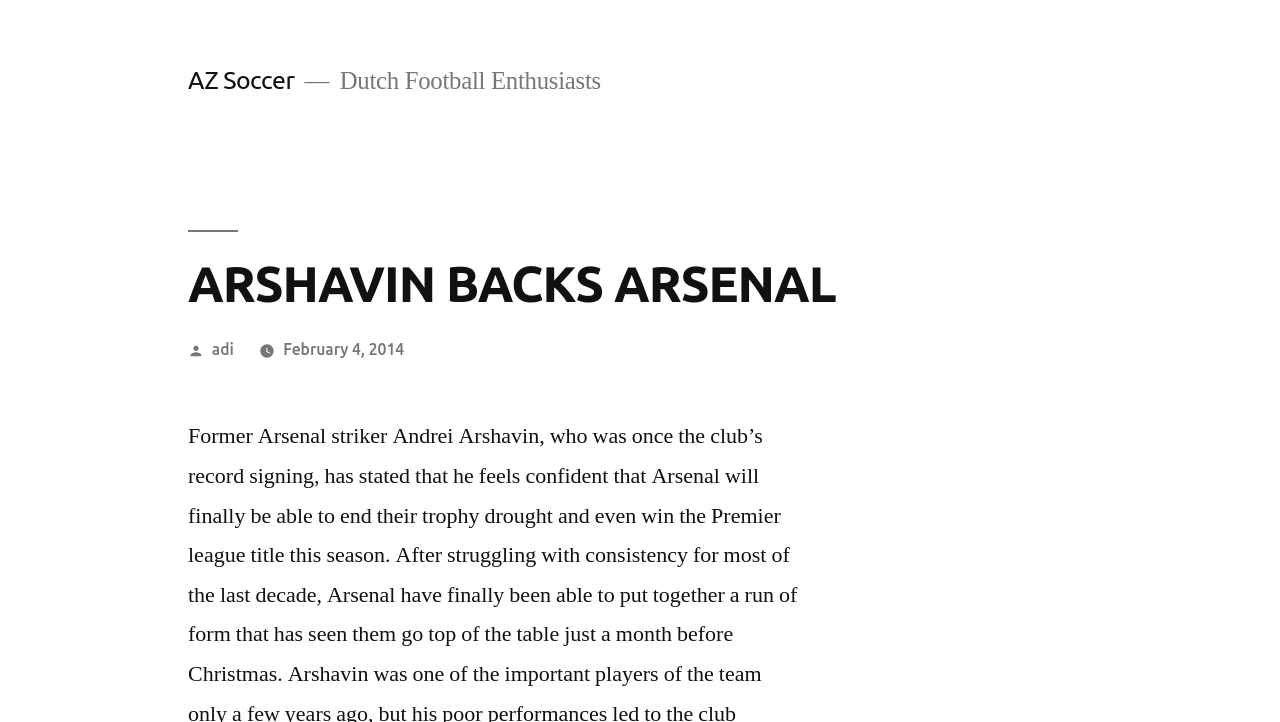Use a single word or phrase to answer this question: 
When was the article posted?

February 4, 2014